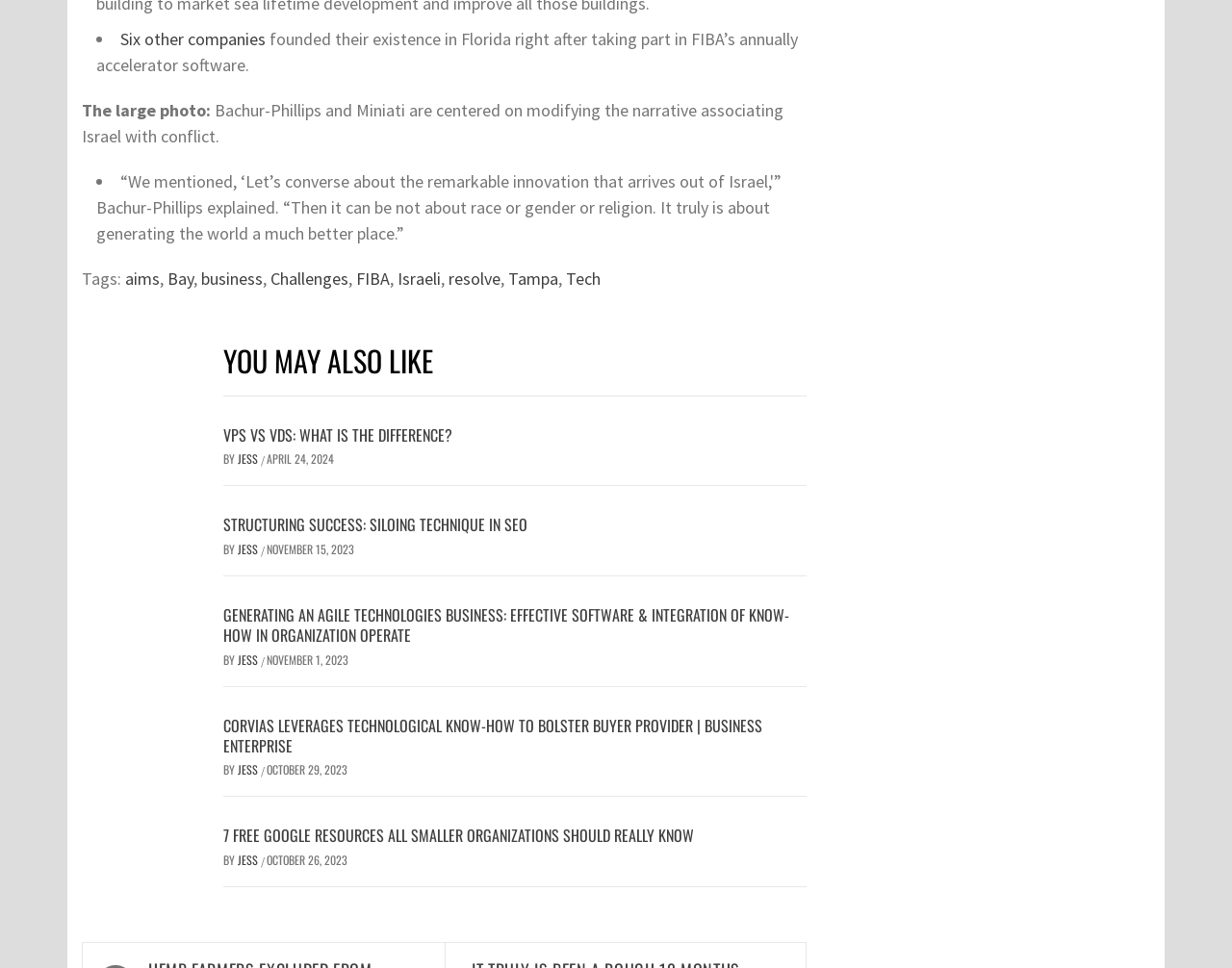Determine the bounding box coordinates of the clickable region to follow the instruction: "Click on the tag 'FIBA'".

[0.289, 0.276, 0.316, 0.299]